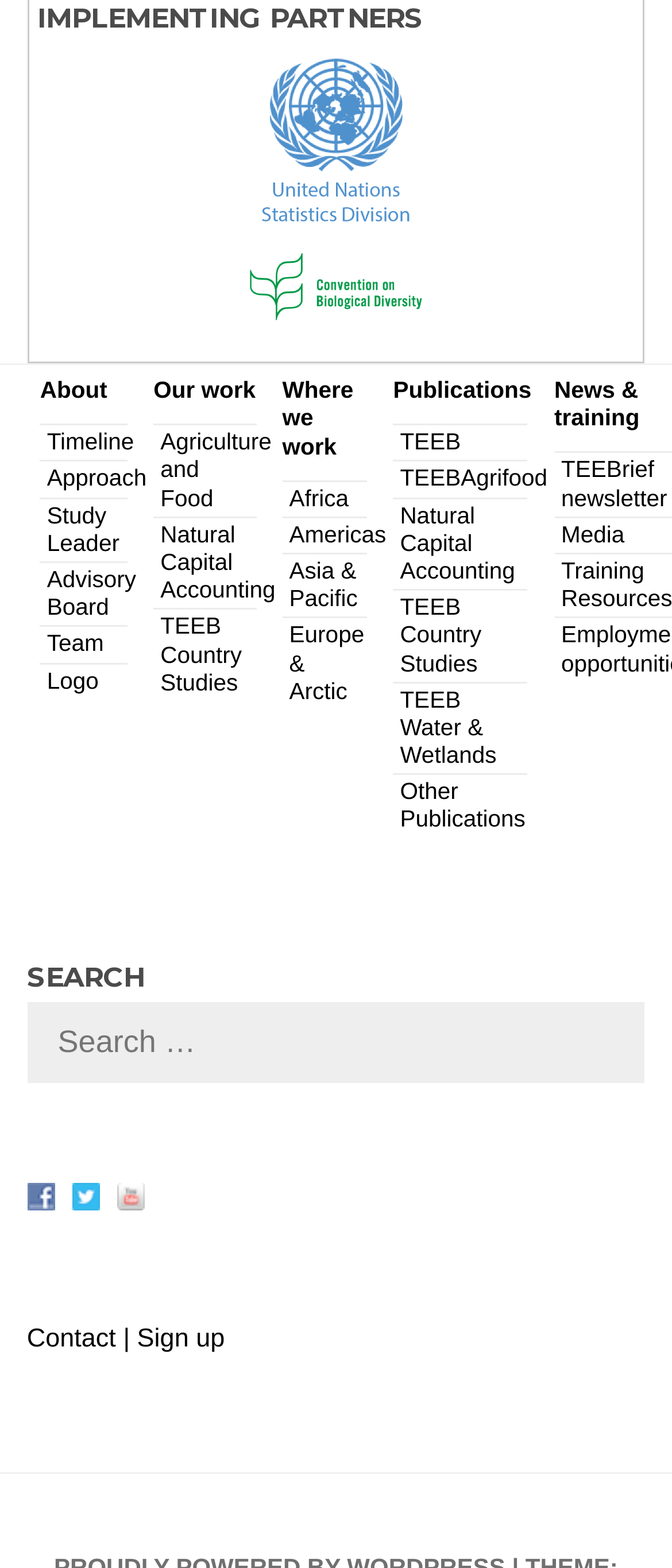Identify the bounding box for the described UI element. Provide the coordinates in (top-left x, top-left y, bottom-right x, bottom-right y) format with values ranging from 0 to 1: Asia & Pacific

[0.43, 0.356, 0.532, 0.39]